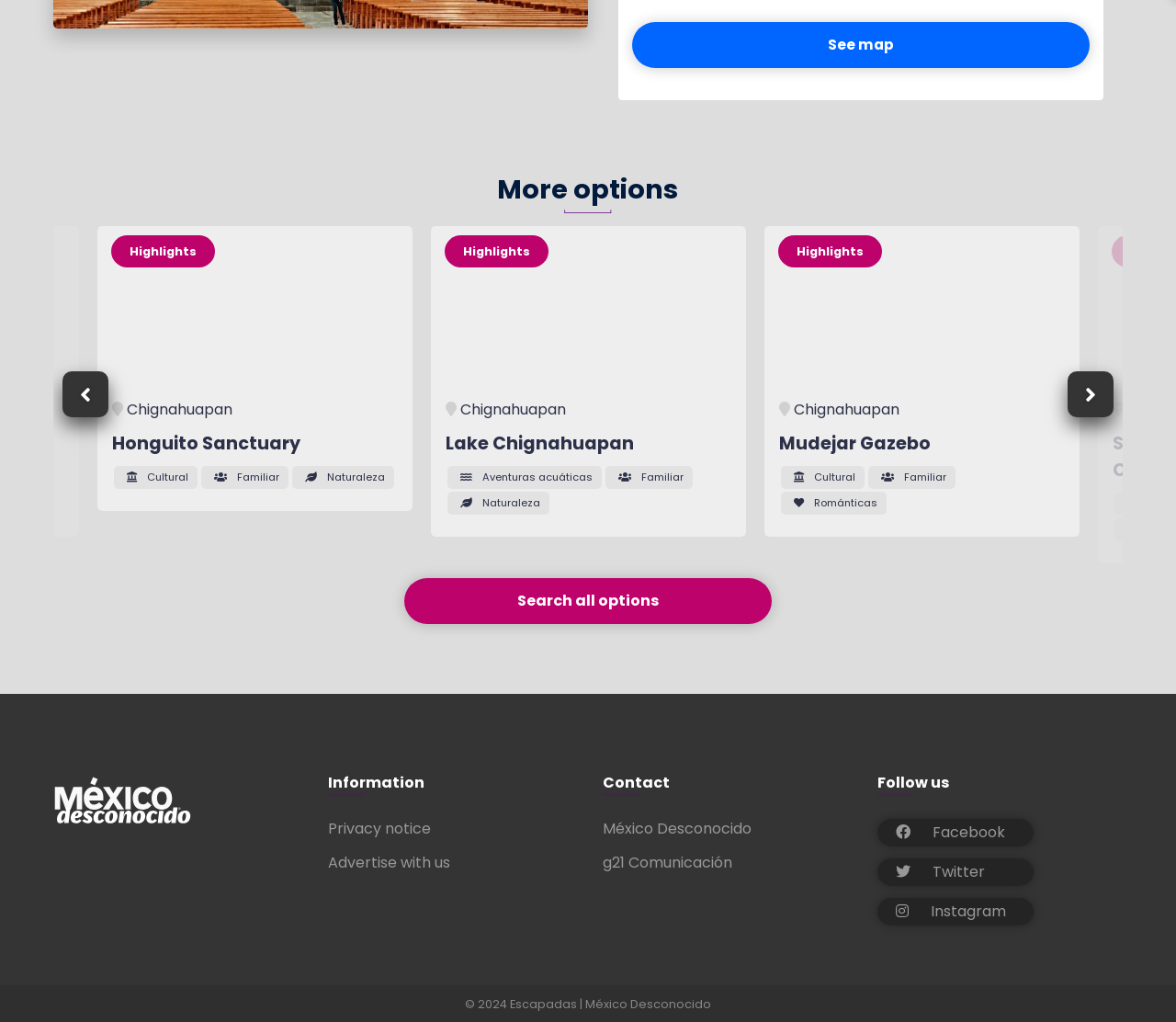How many social media links are in the footer?
Refer to the screenshot and answer in one word or phrase.

3